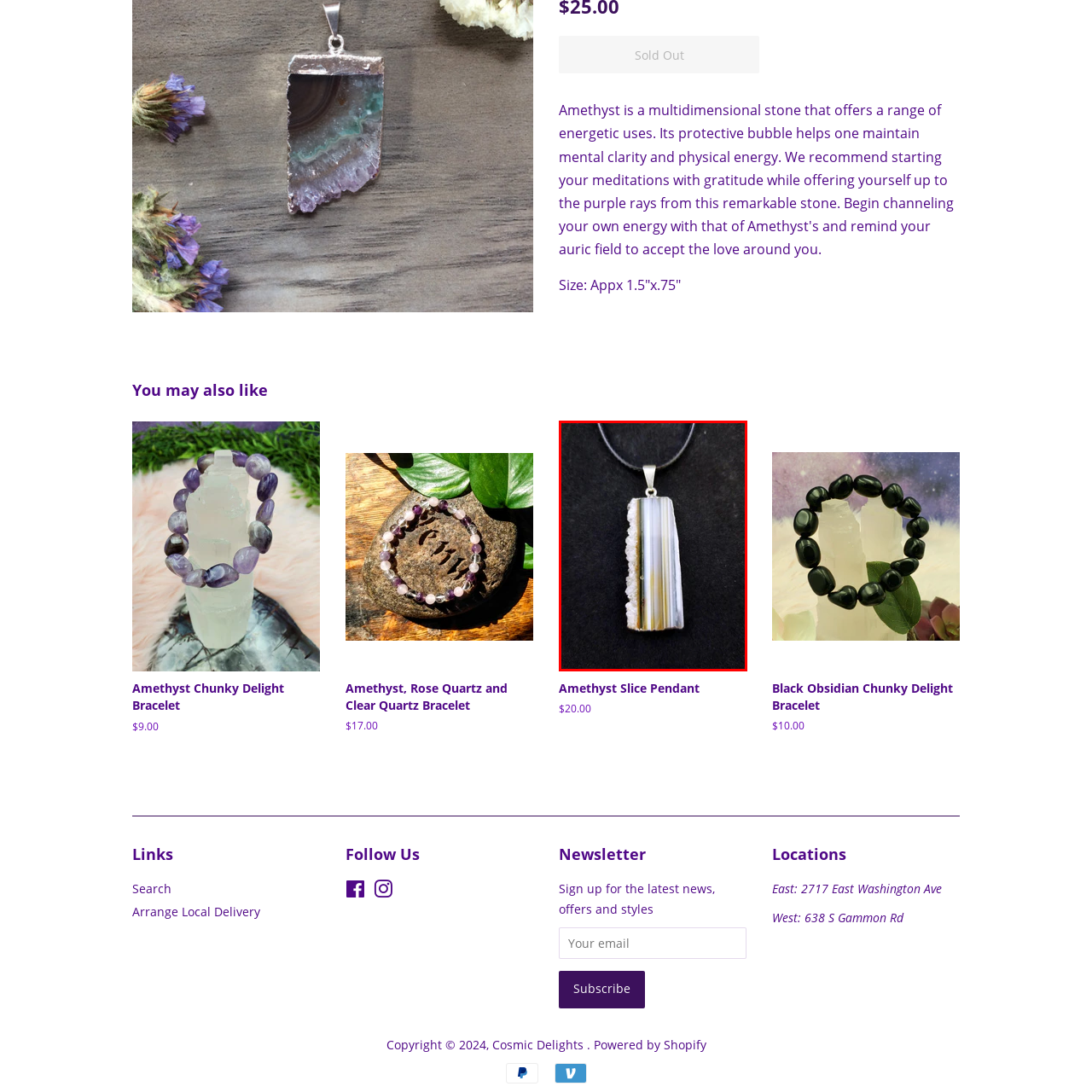What is the color of the cord?
Inspect the image inside the red bounding box and provide a detailed answer drawing from the visual content.

The caption describes the amethyst slice pendant as hanging from a black cord, which contrasts beautifully with the stone's hues.